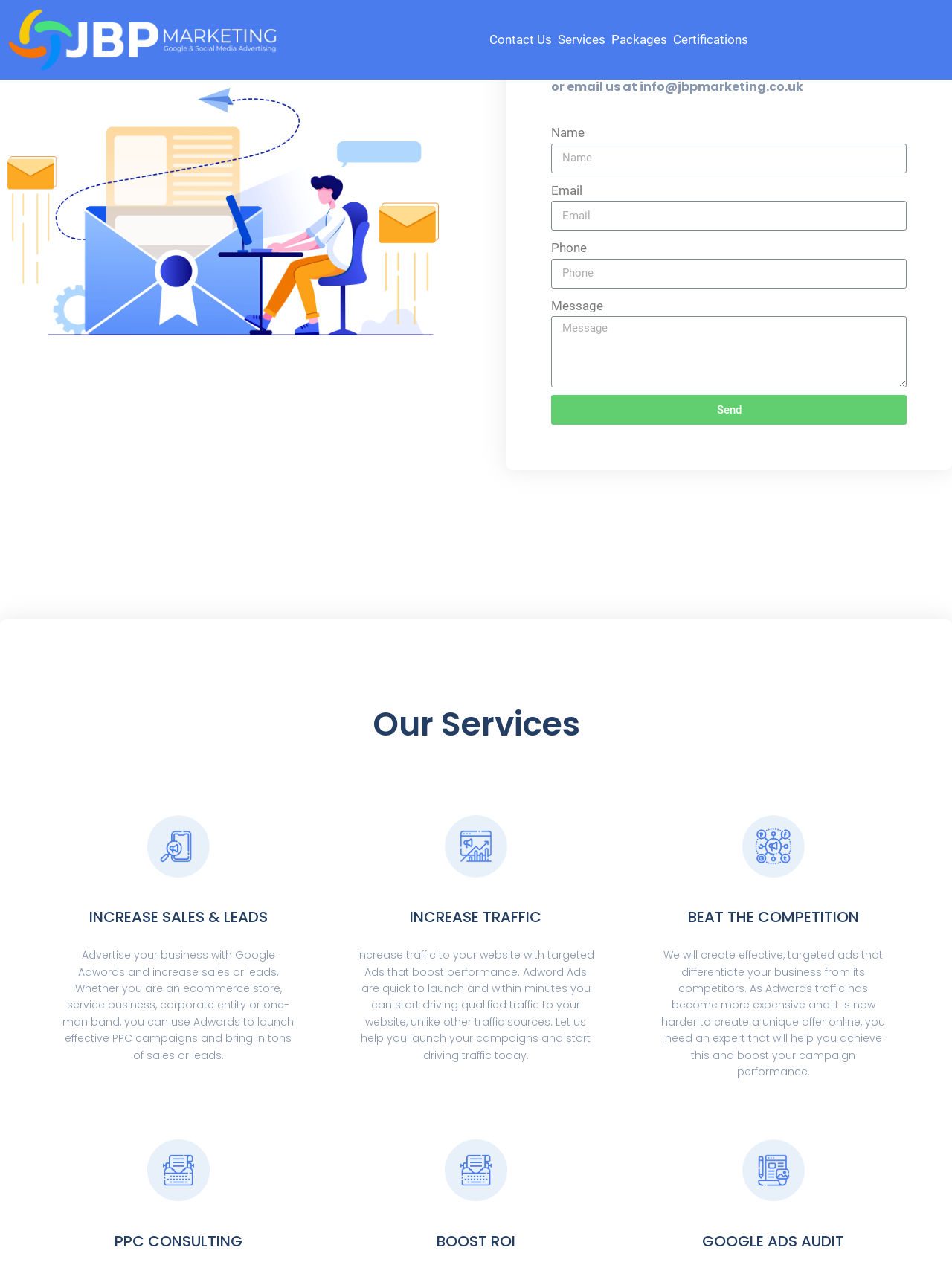What is the purpose of the 'Our Certificates' link?
Please give a detailed and elaborate answer to the question.

The 'Our Certificates' link is located in the top navigation menu, and it is likely that clicking on this link will take the user to a page that displays the website owner's or administrator's certifications.